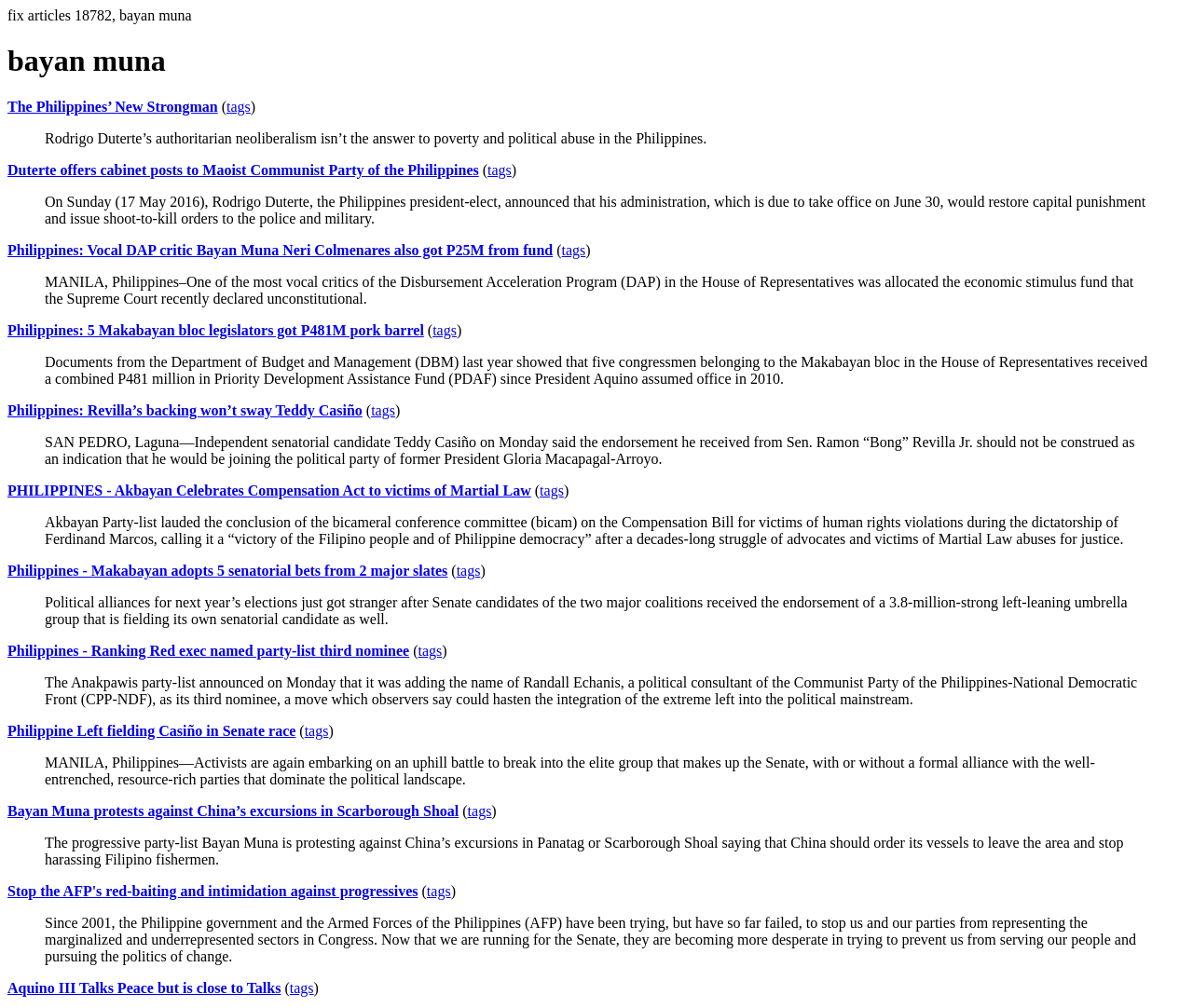Use a single word or phrase to answer the question: What is the name of the party-list that lauded the conclusion of the bicameral conference committee on the Compensation Bill?

Akbayan